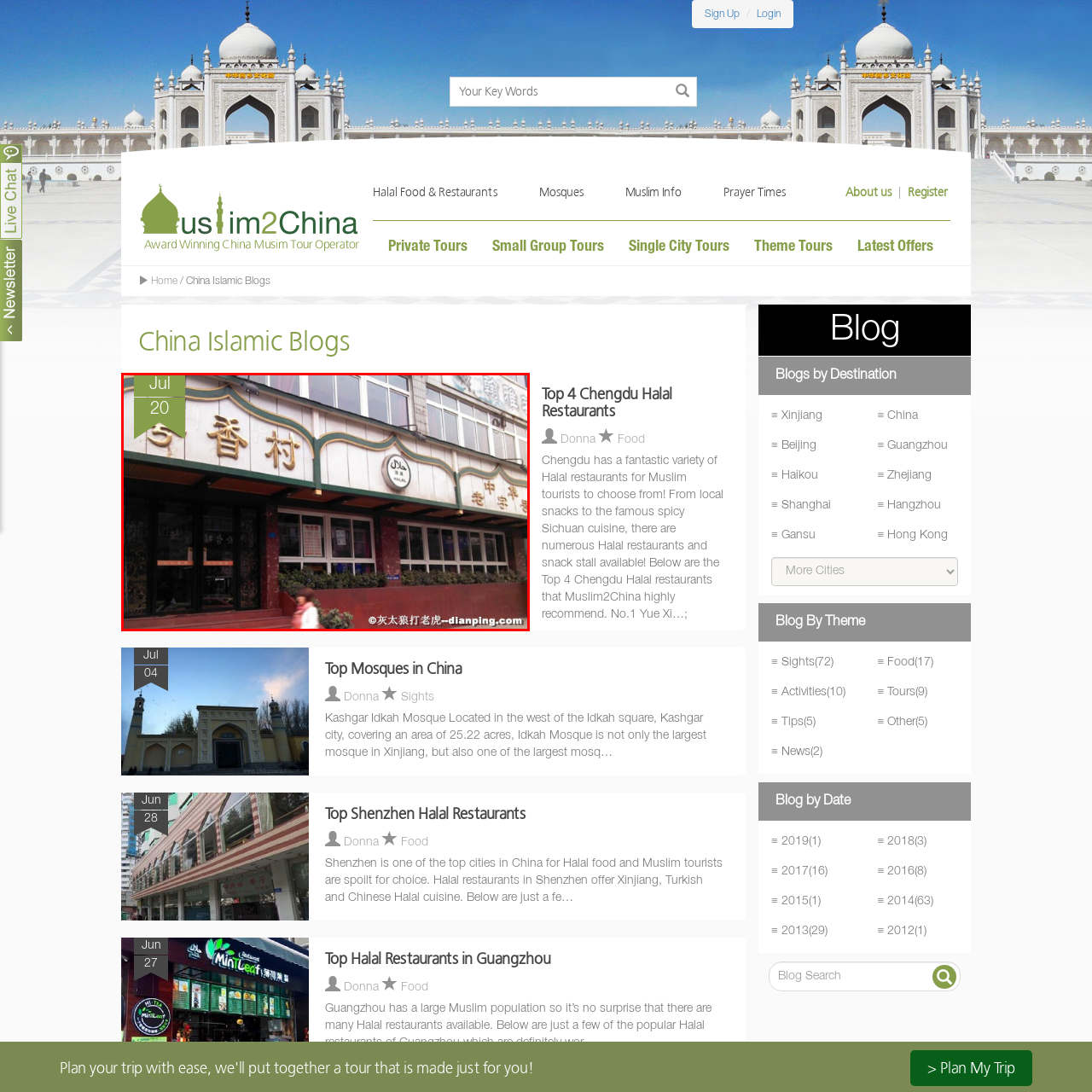What type of restaurants is this establishment categorized as?
Look at the image highlighted within the red bounding box and provide a detailed answer to the question.

The image showcases the exterior of a restaurant, and prominently displayed on the sign is the word 'Halal', indicating that this establishment serves Halal food, making it an attractive option for Muslim travelers in Chengdu, China.